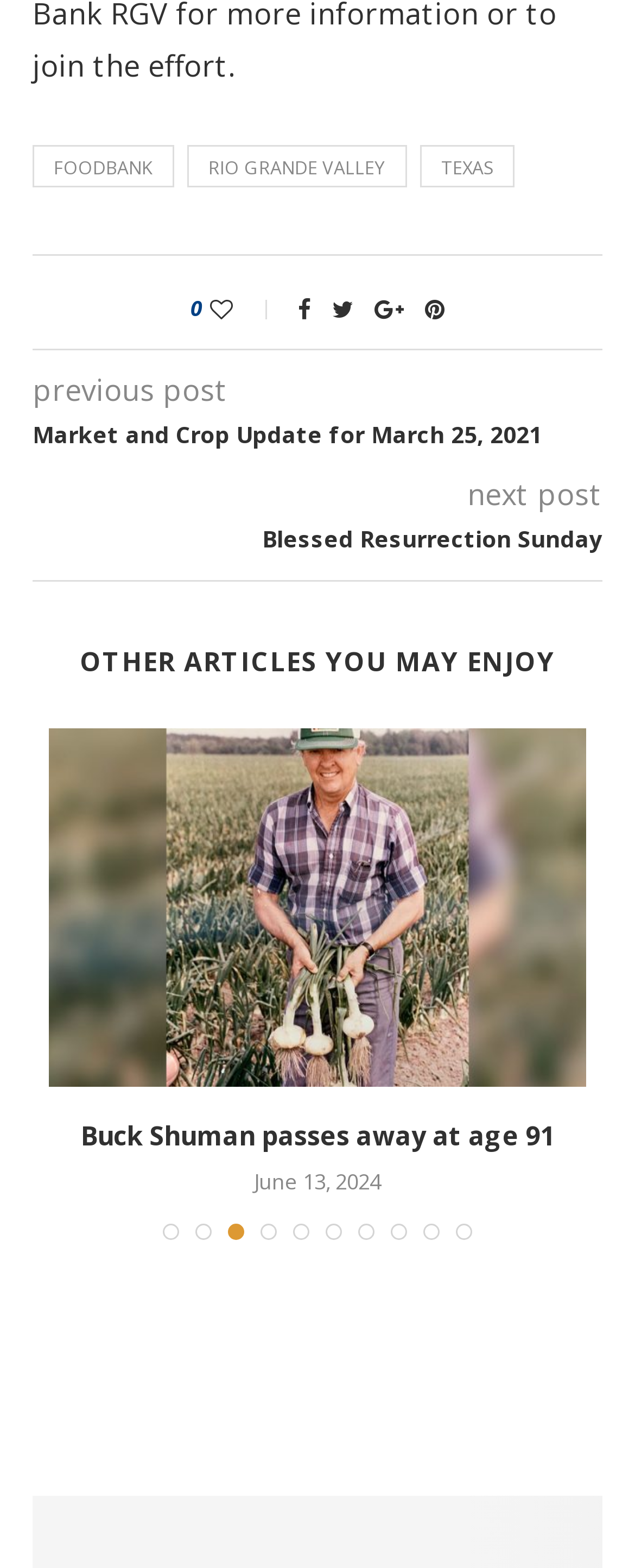What is the name of the foodbank?
Refer to the image and give a detailed response to the question.

The question asks for the name of the foodbank, which can be found in the top navigation bar of the webpage. The first link element has the text 'FOODBANK', which is the answer to this question.